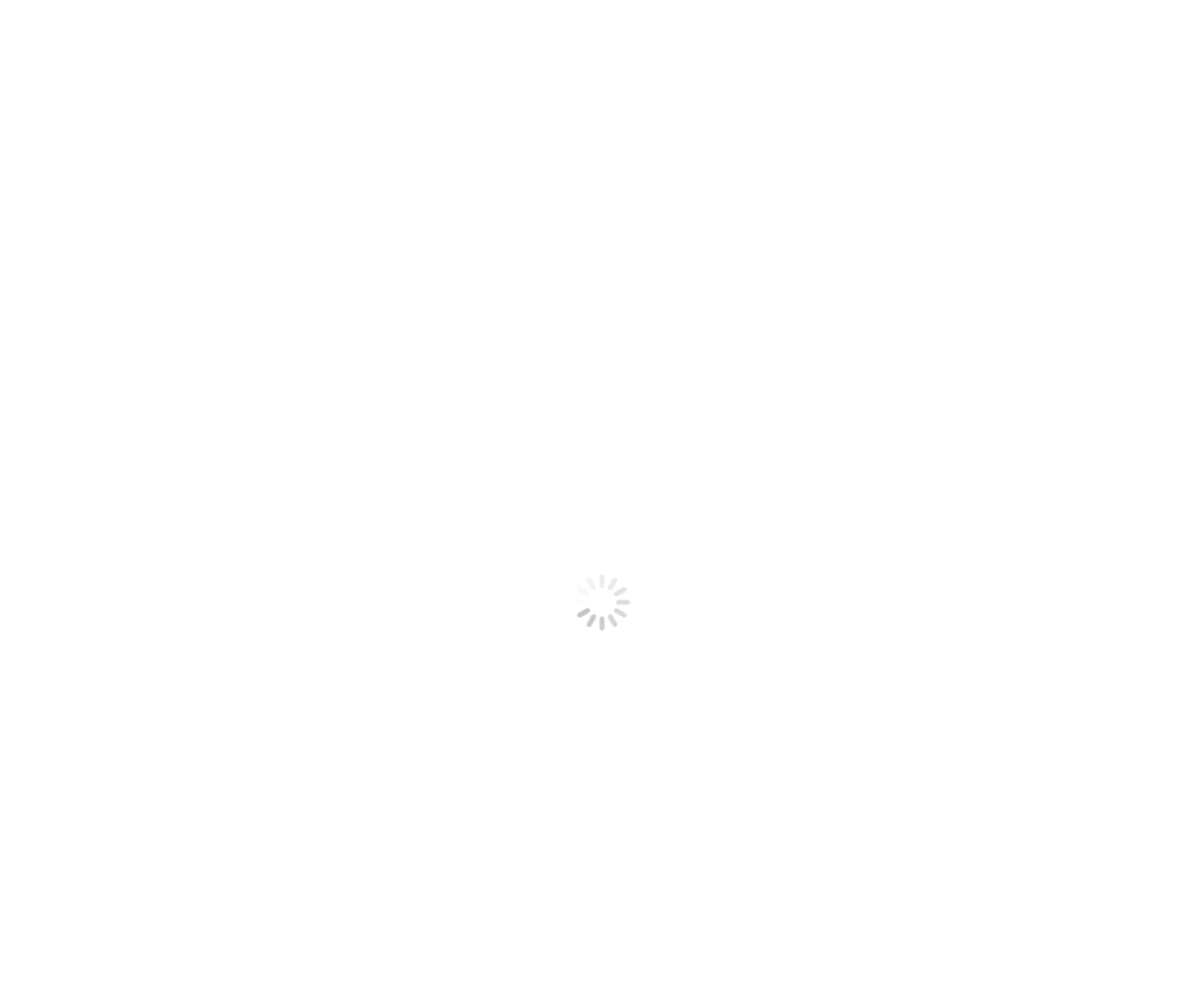Please answer the following question using a single word or phrase: How many links are there in the navigation menu?

7